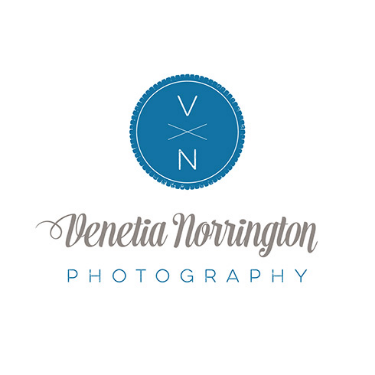Use one word or a short phrase to answer the question provided: 
What type of font is used for 'PHOTOGRAPHY'?

Sans-serif